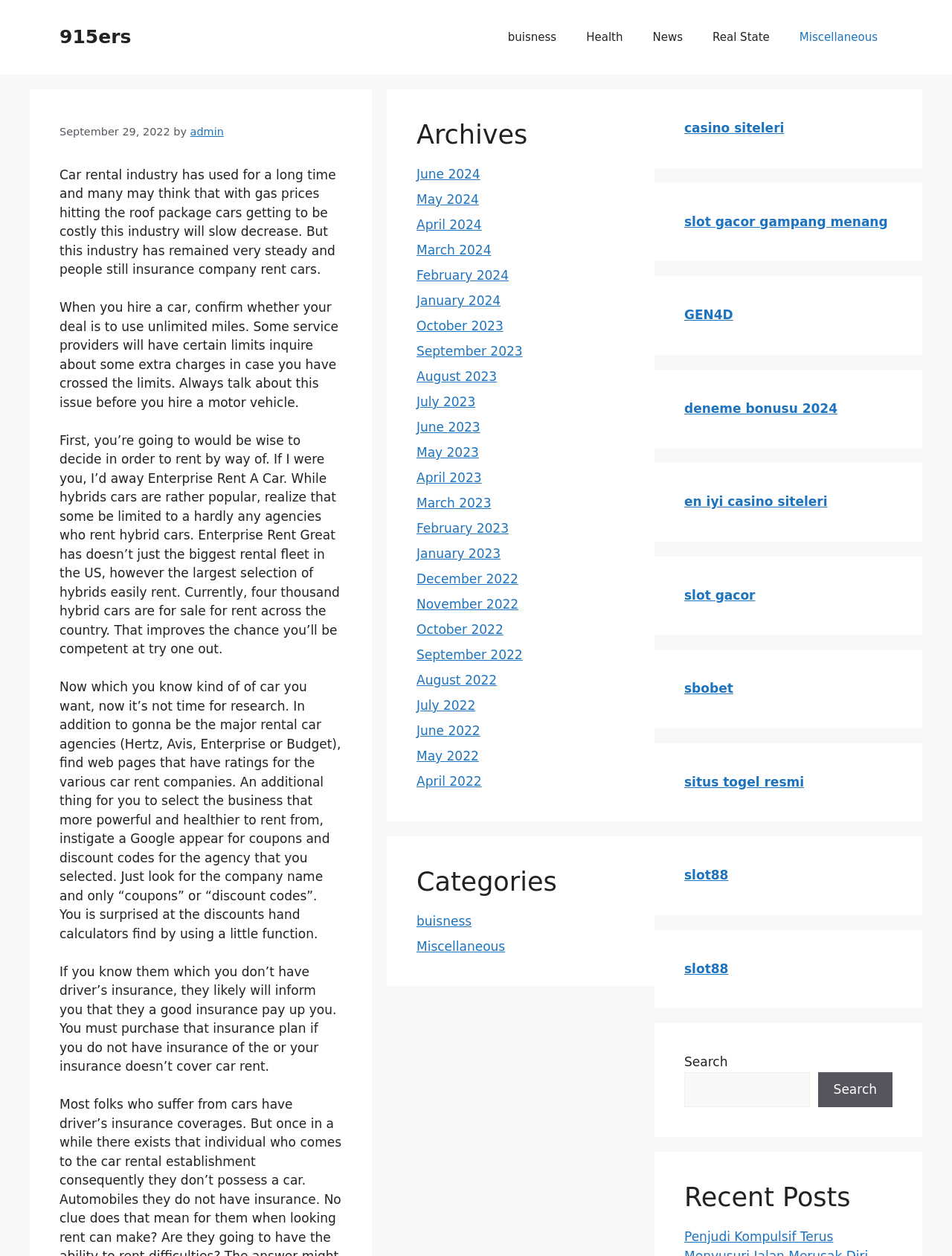Determine the bounding box coordinates of the clickable element to complete this instruction: "read the 'Car rental industry...' article". Provide the coordinates in the format of four float numbers between 0 and 1, [left, top, right, bottom].

[0.062, 0.133, 0.353, 0.221]